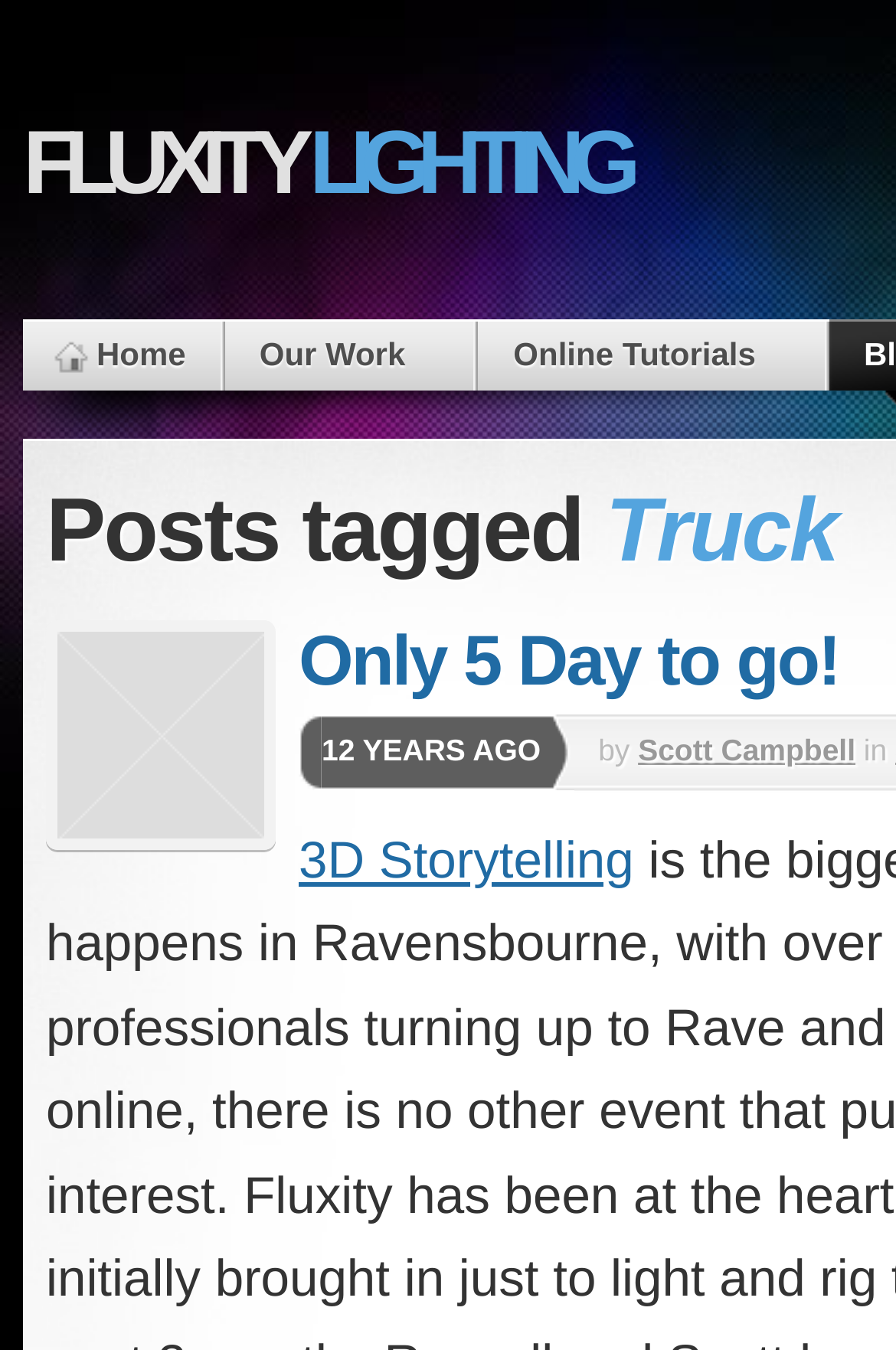Locate the bounding box for the described UI element: "Home". Ensure the coordinates are four float numbers between 0 and 1, formatted as [left, top, right, bottom].

[0.026, 0.238, 0.246, 0.289]